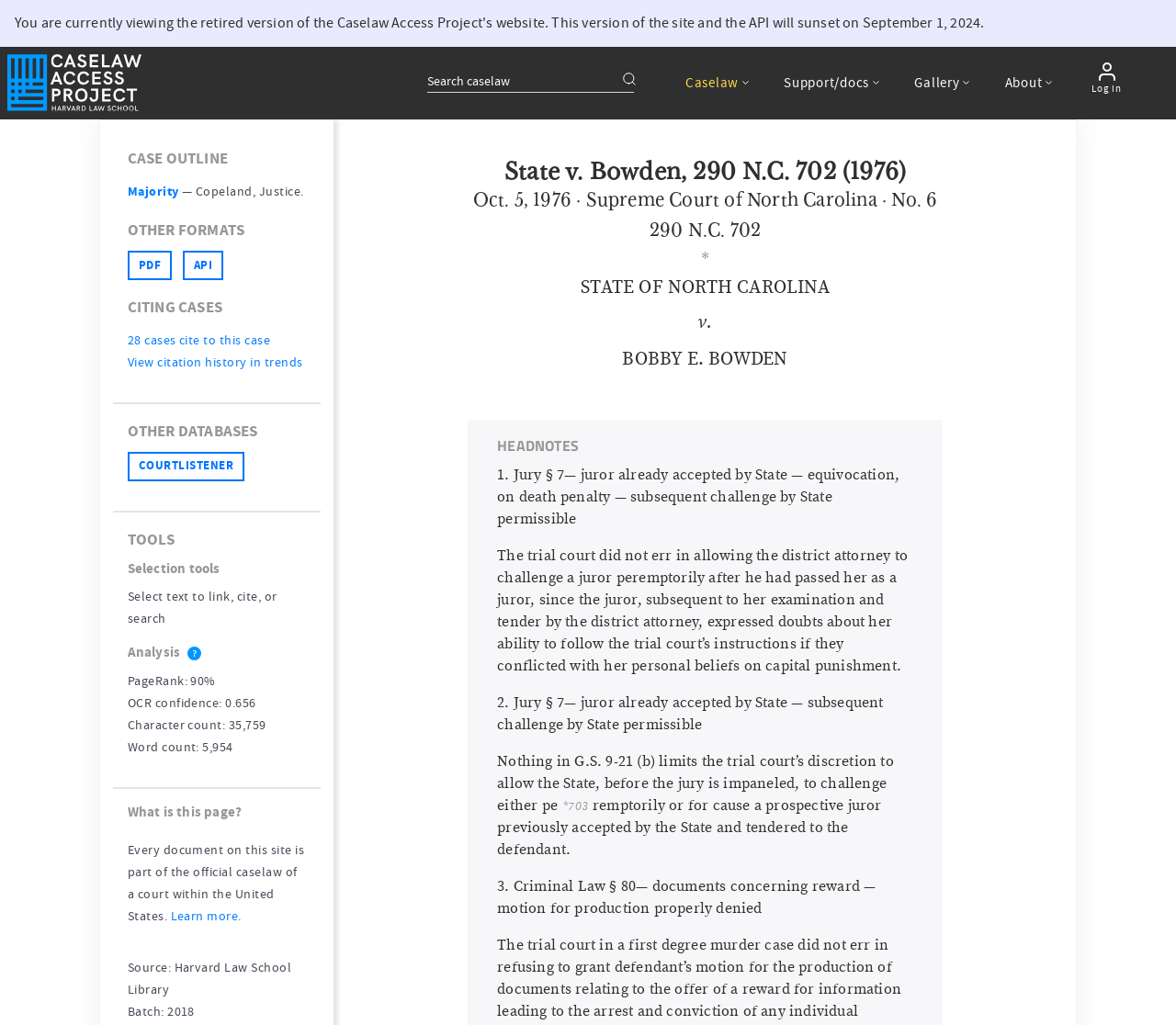Can you find the bounding box coordinates for the element to click on to achieve the instruction: "Go to Caselaw Access Project Home"?

[0.006, 0.053, 0.12, 0.109]